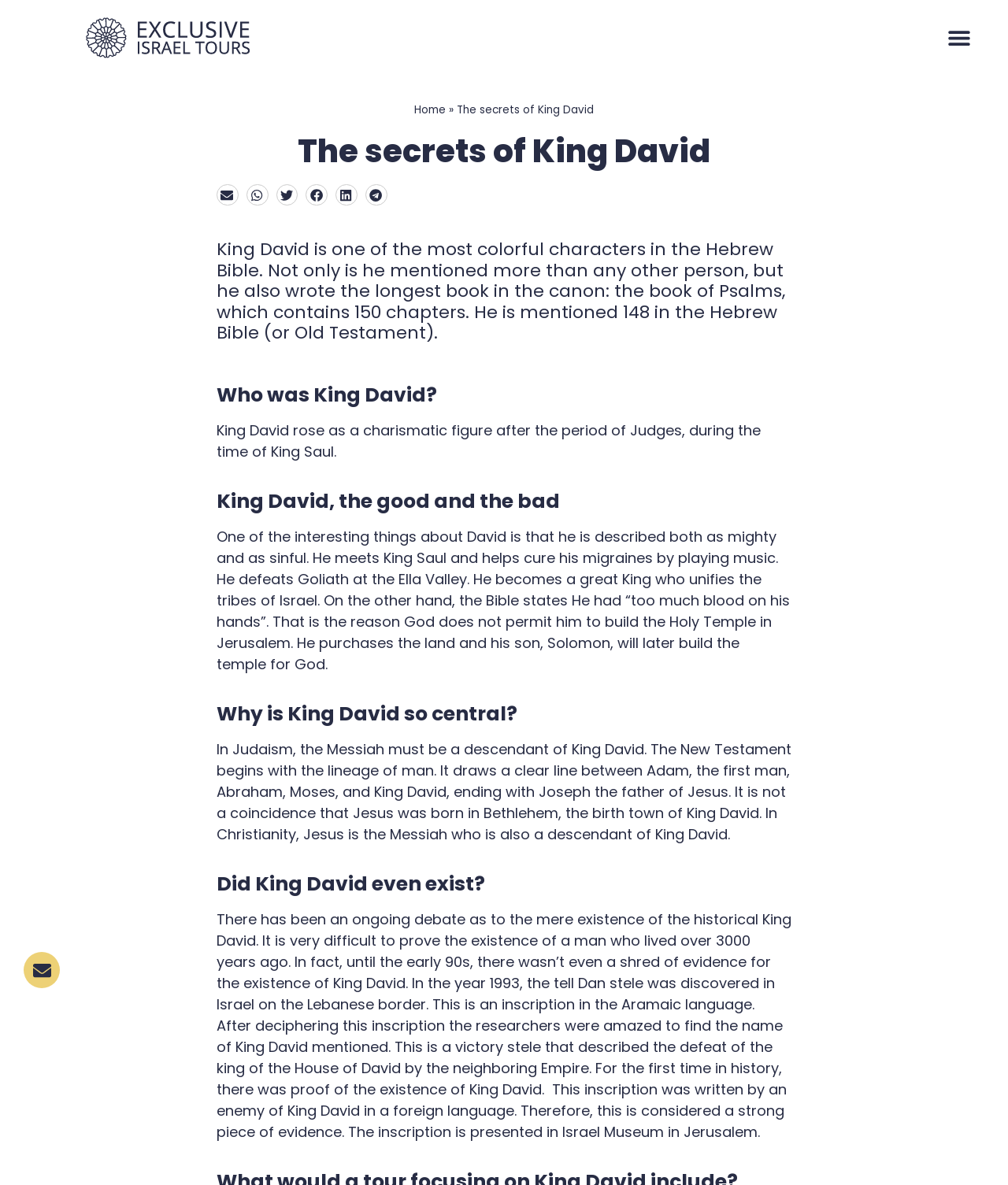Kindly determine the bounding box coordinates for the area that needs to be clicked to execute this instruction: "Share on whatsapp".

[0.244, 0.156, 0.266, 0.174]